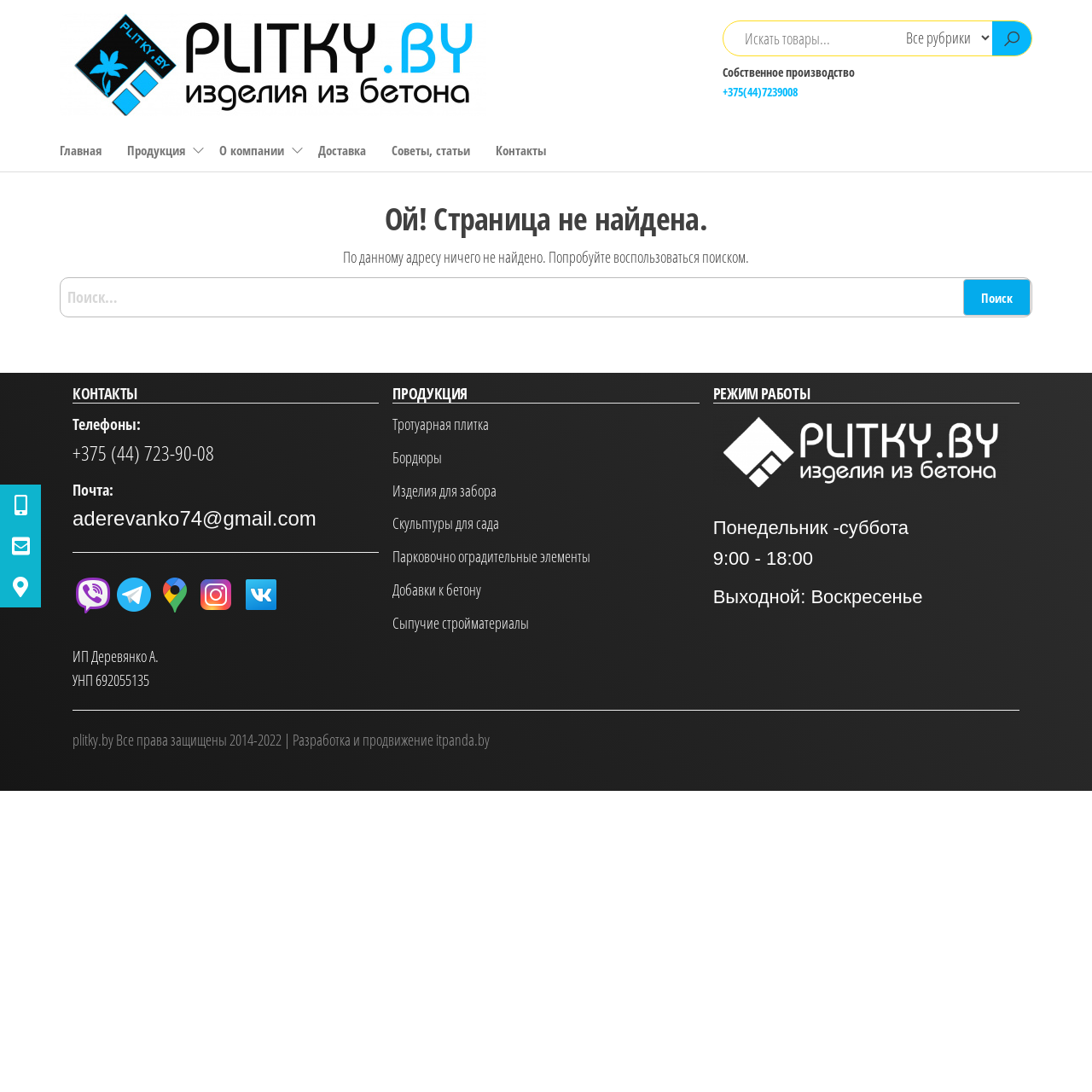Determine the bounding box coordinates of the clickable area required to perform the following instruction: "Contact us". The coordinates should be represented as four float numbers between 0 and 1: [left, top, right, bottom].

[0.442, 0.118, 0.512, 0.157]